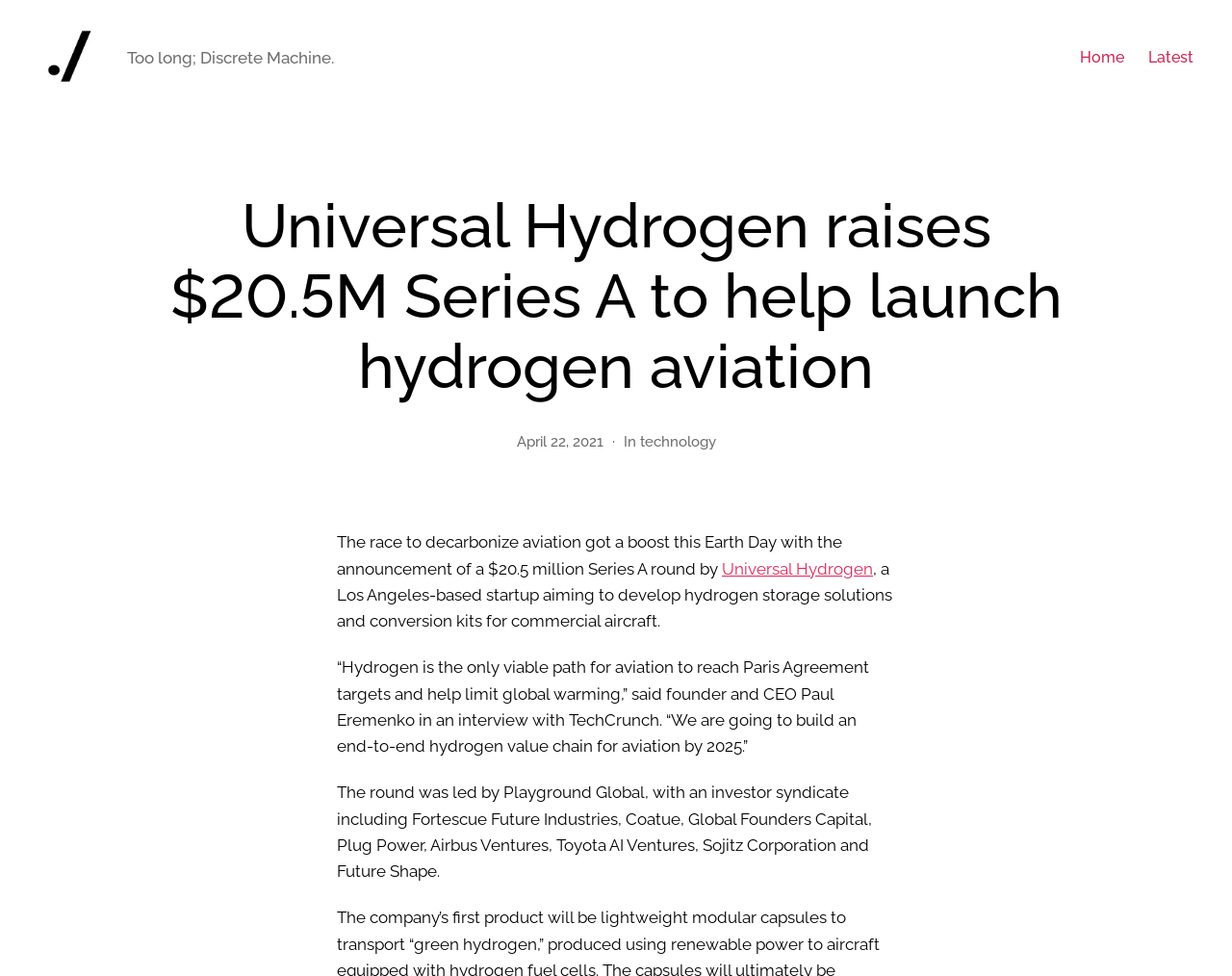What is the target of the Paris Agreement mentioned in the article?
Please analyze the image and answer the question with as much detail as possible.

The answer can be found in the quote from founder and CEO Paul Eremenko, where he says 'Hydrogen is the only viable path for aviation to reach Paris Agreement targets and help limit global warming...'.